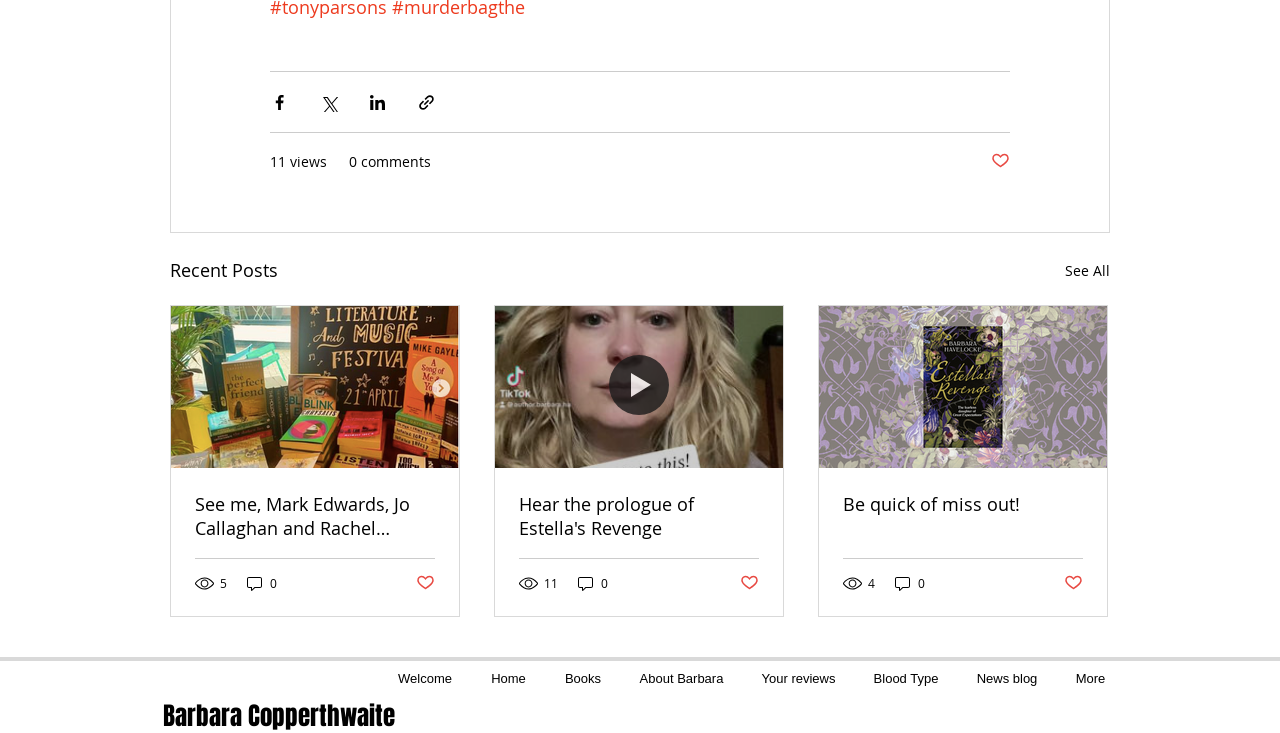Indicate the bounding box coordinates of the element that needs to be clicked to satisfy the following instruction: "Go to the home page". The coordinates should be four float numbers between 0 and 1, i.e., [left, top, right, bottom].

[0.368, 0.907, 0.426, 0.945]